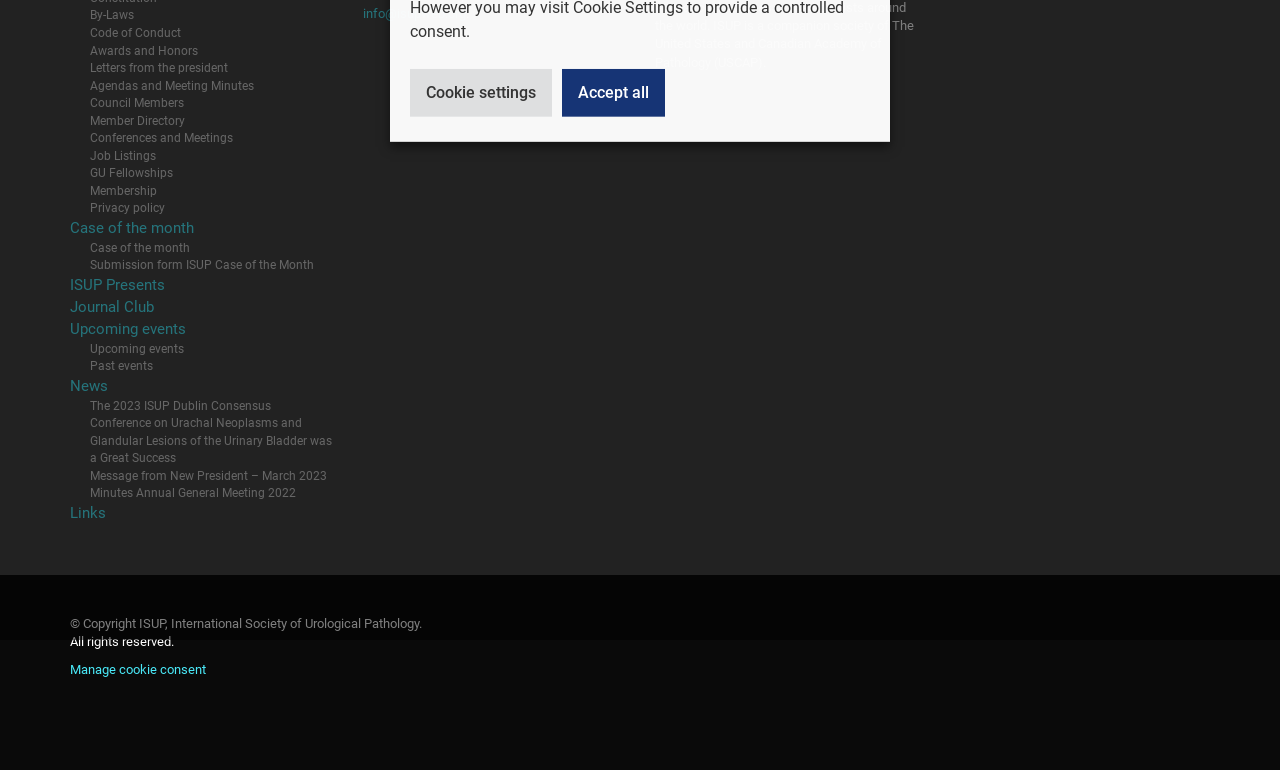Provide the bounding box coordinates of the HTML element described by the text: "www.1619FreedomSchool.org.".

None